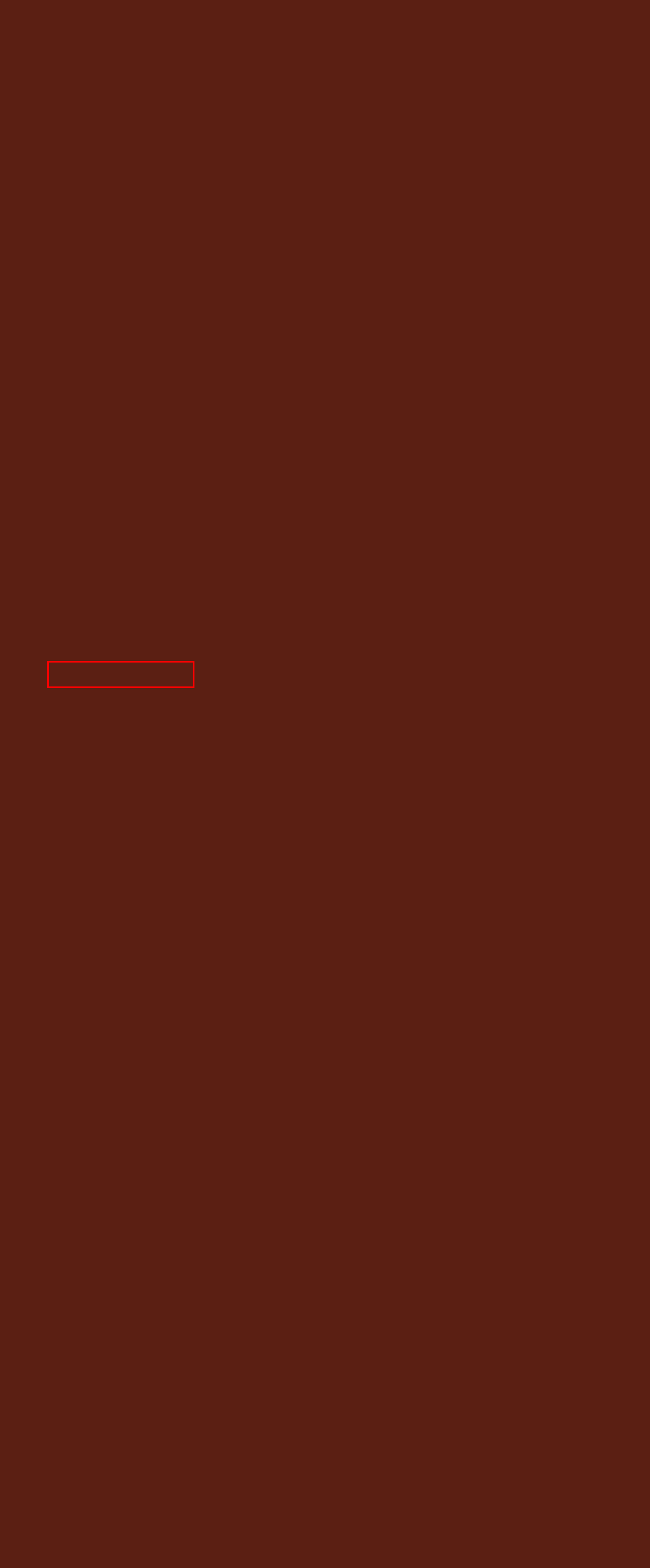You are given a screenshot of a webpage with a red rectangle bounding box around an element. Choose the best webpage description that matches the page after clicking the element in the bounding box. Here are the candidates:
A. 清徐拙吹投资有限公司
B. Oklahoma illustrators | Regina Garvie
C. Author Sonia Gensler
D. Thankful | Regina Garvie
E. 100 Journal Entries | Regina Garvie
F. JenniferLatham.com | …unfold your own myth
G. Kim Ventrella
H. Home - Barbara Lowell Children's Book Author

H